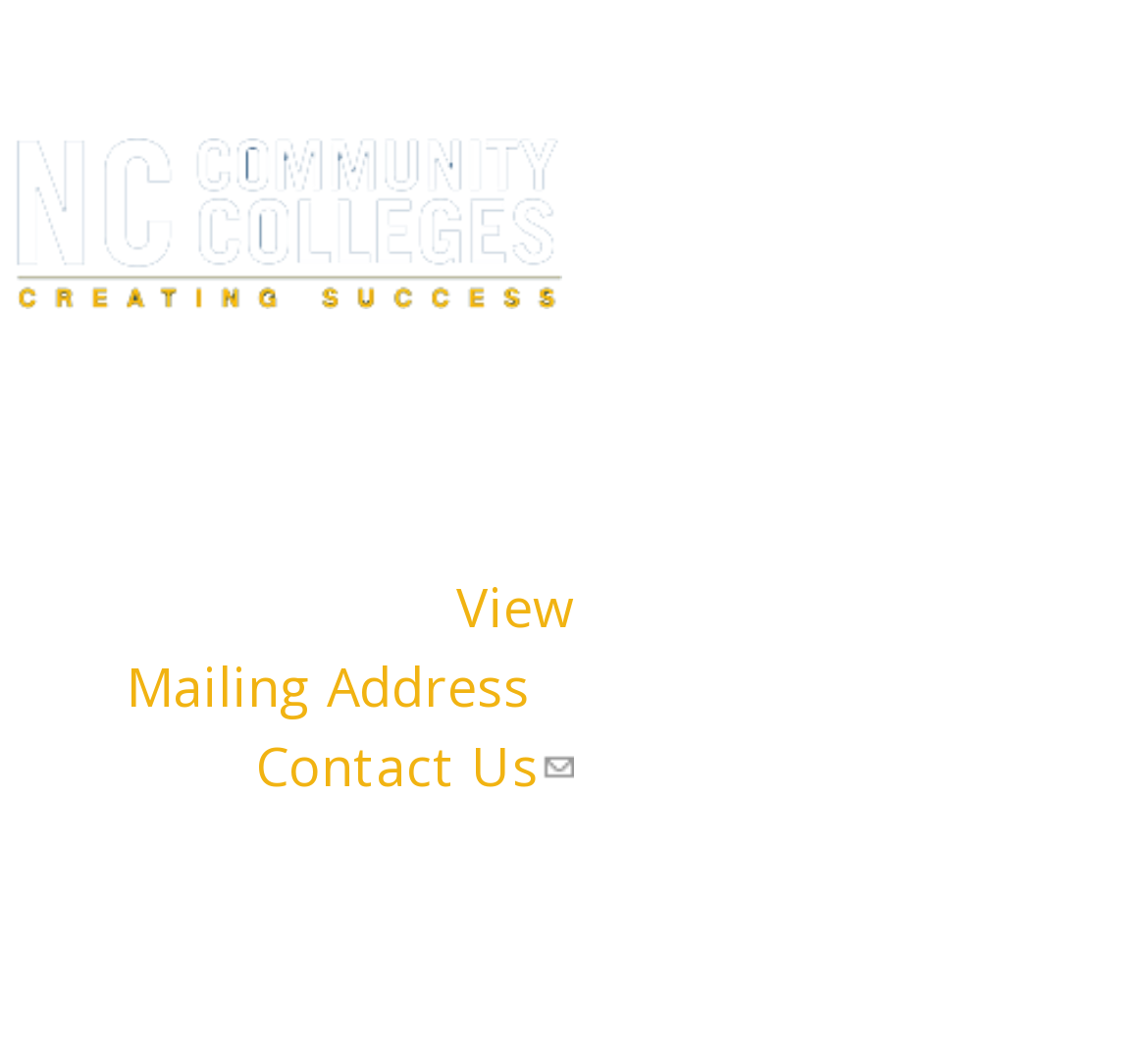Please answer the following question using a single word or phrase: 
What is the phone number?

919-807-7100